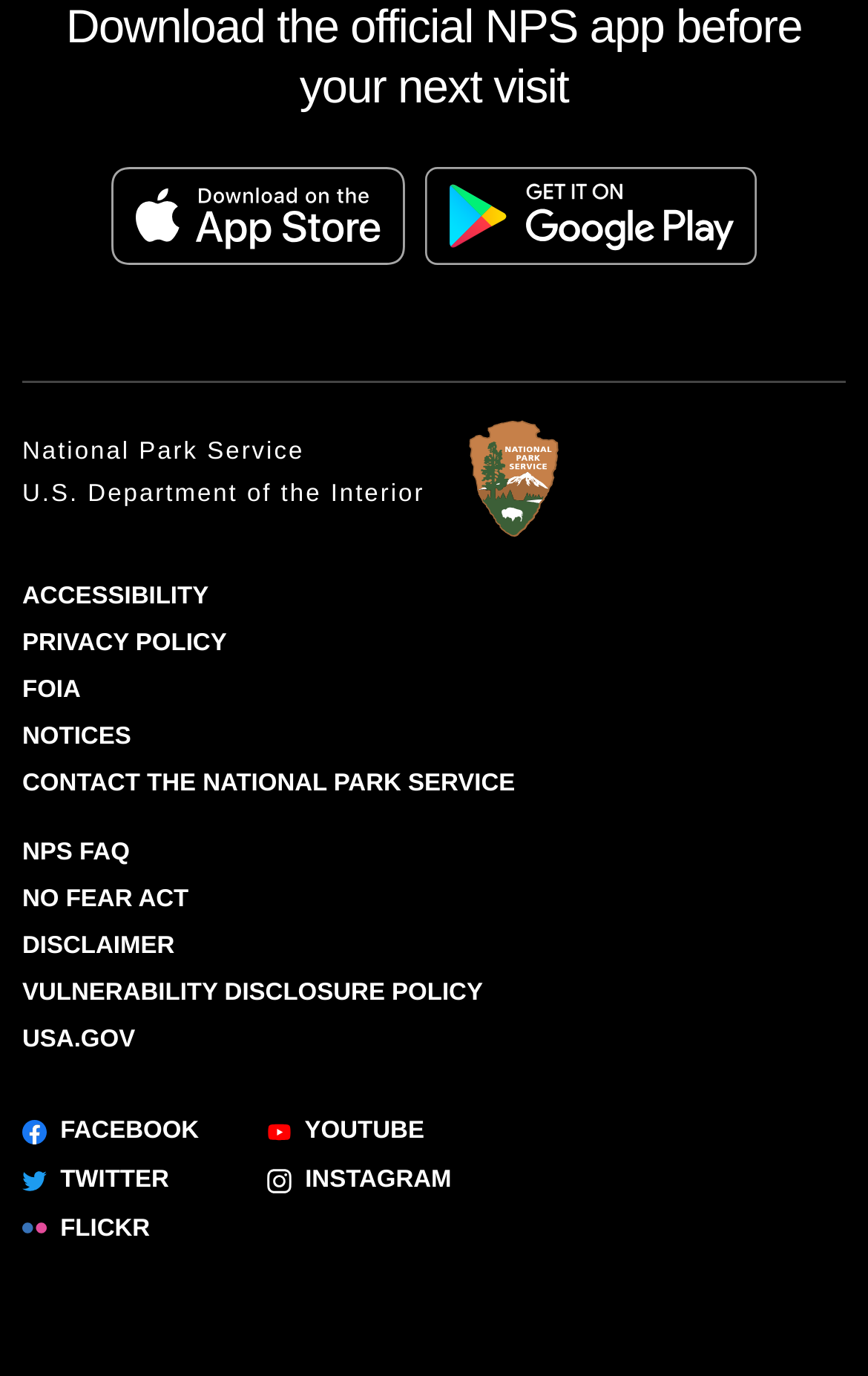Please provide a short answer using a single word or phrase for the question:
What is the orientation of the separator element?

Horizontal